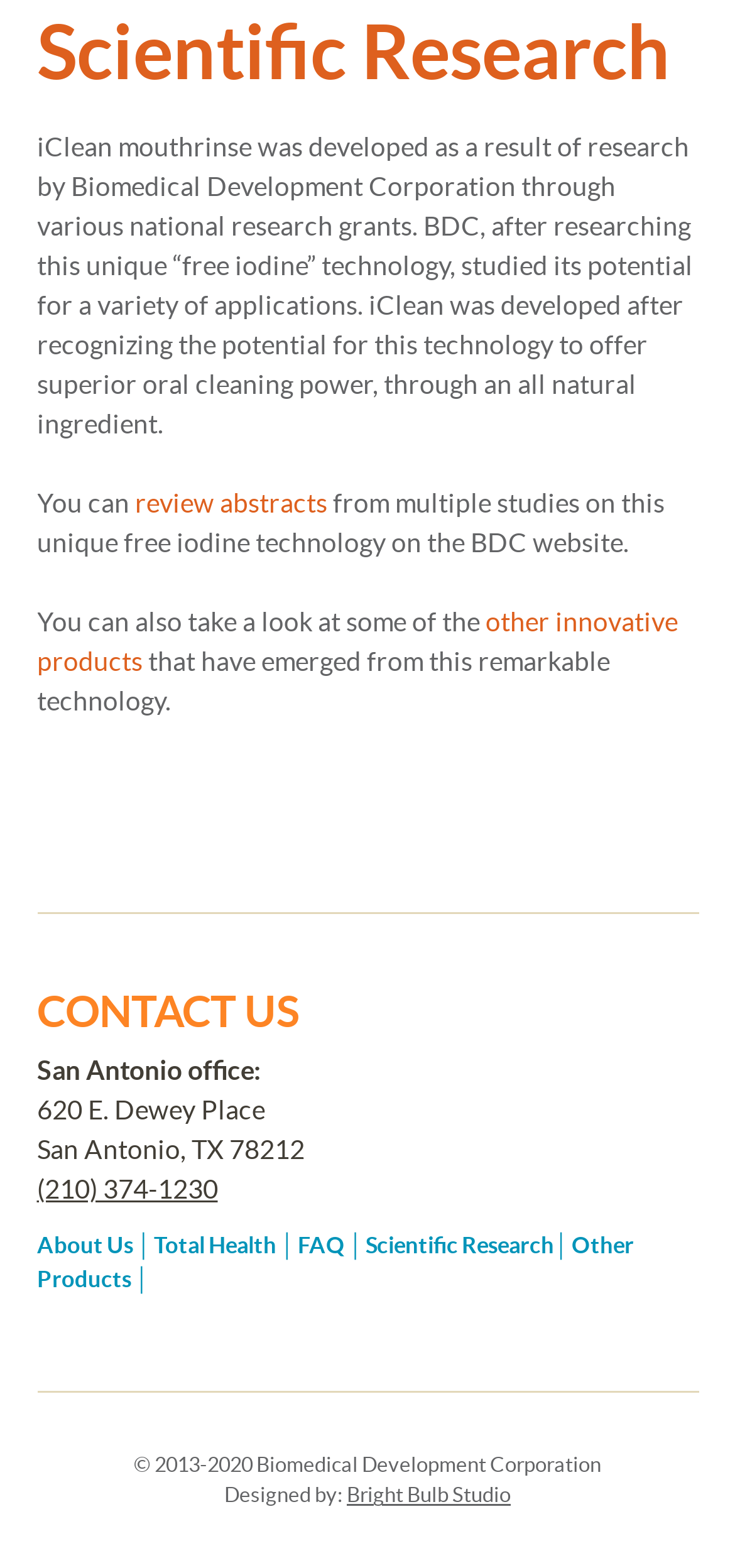Find the bounding box of the element with the following description: "Bright Bulb Studio". The coordinates must be four float numbers between 0 and 1, formatted as [left, top, right, bottom].

[0.472, 0.946, 0.695, 0.961]